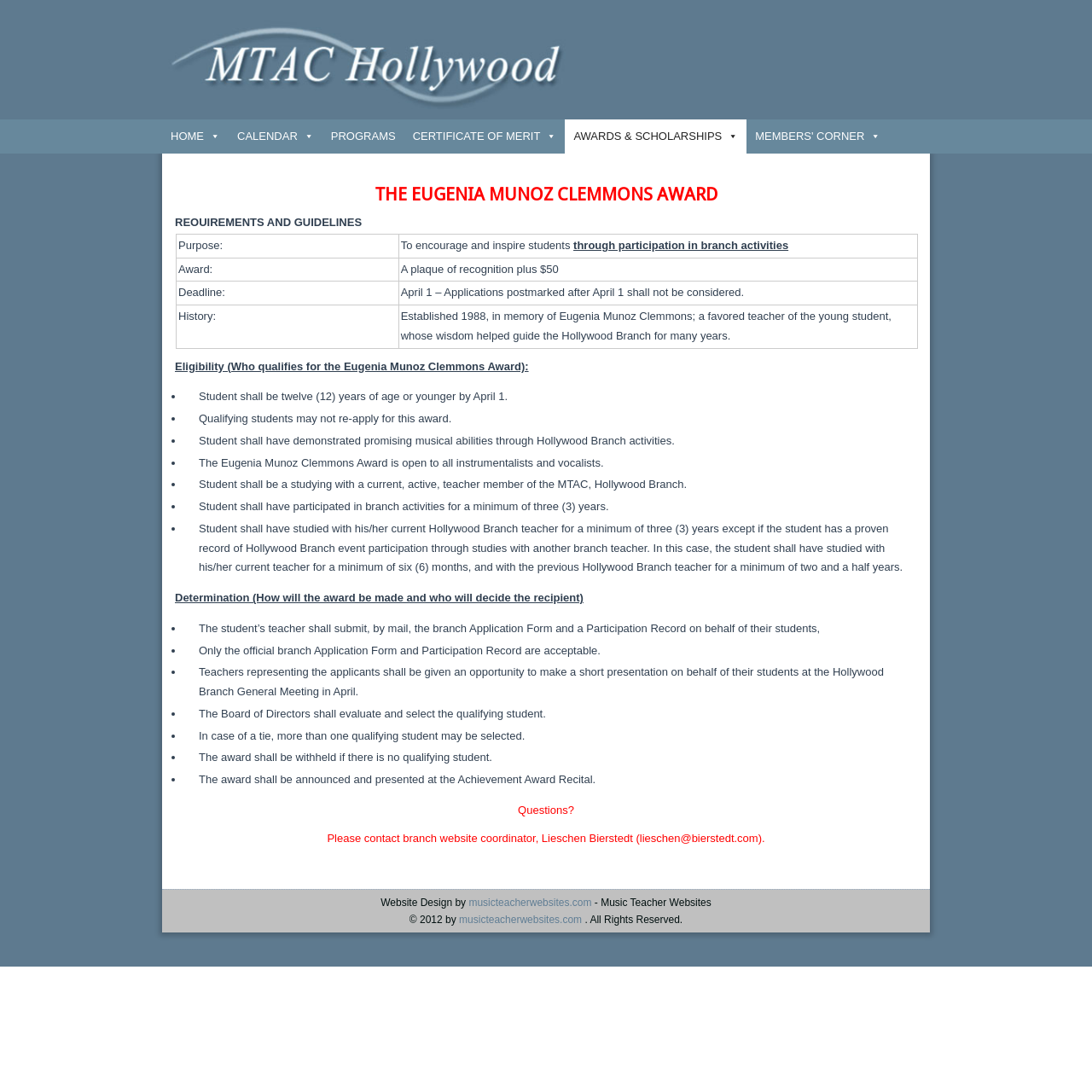Please specify the bounding box coordinates in the format (top-left x, top-left y, bottom-right x, bottom-right y), with all values as floating point numbers between 0 and 1. Identify the bounding box of the UI element described by: Find Your Council District

None